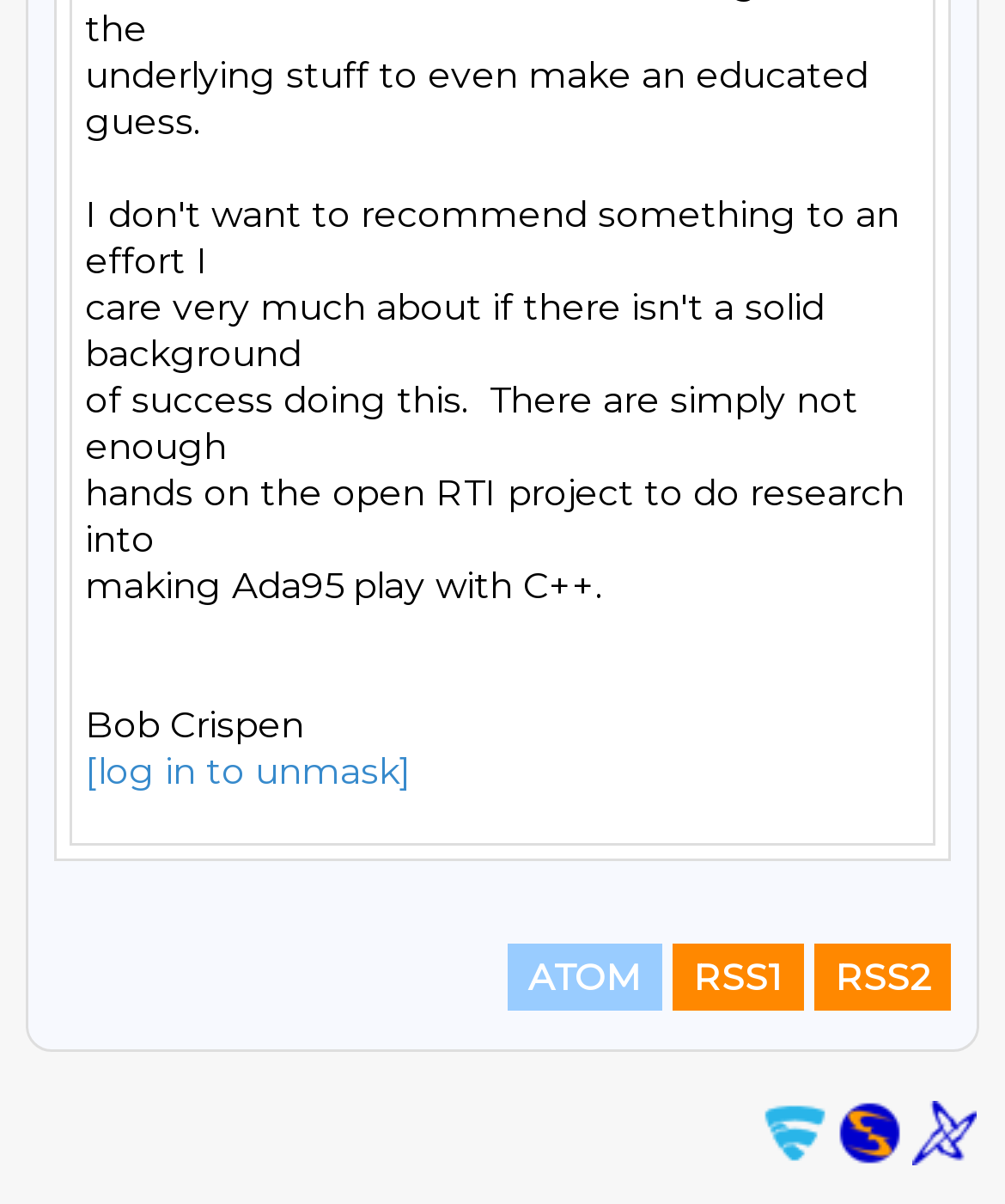Locate the bounding box for the described UI element: "RSS2". Ensure the coordinates are four float numbers between 0 and 1, formatted as [left, top, right, bottom].

[0.81, 0.784, 0.946, 0.839]